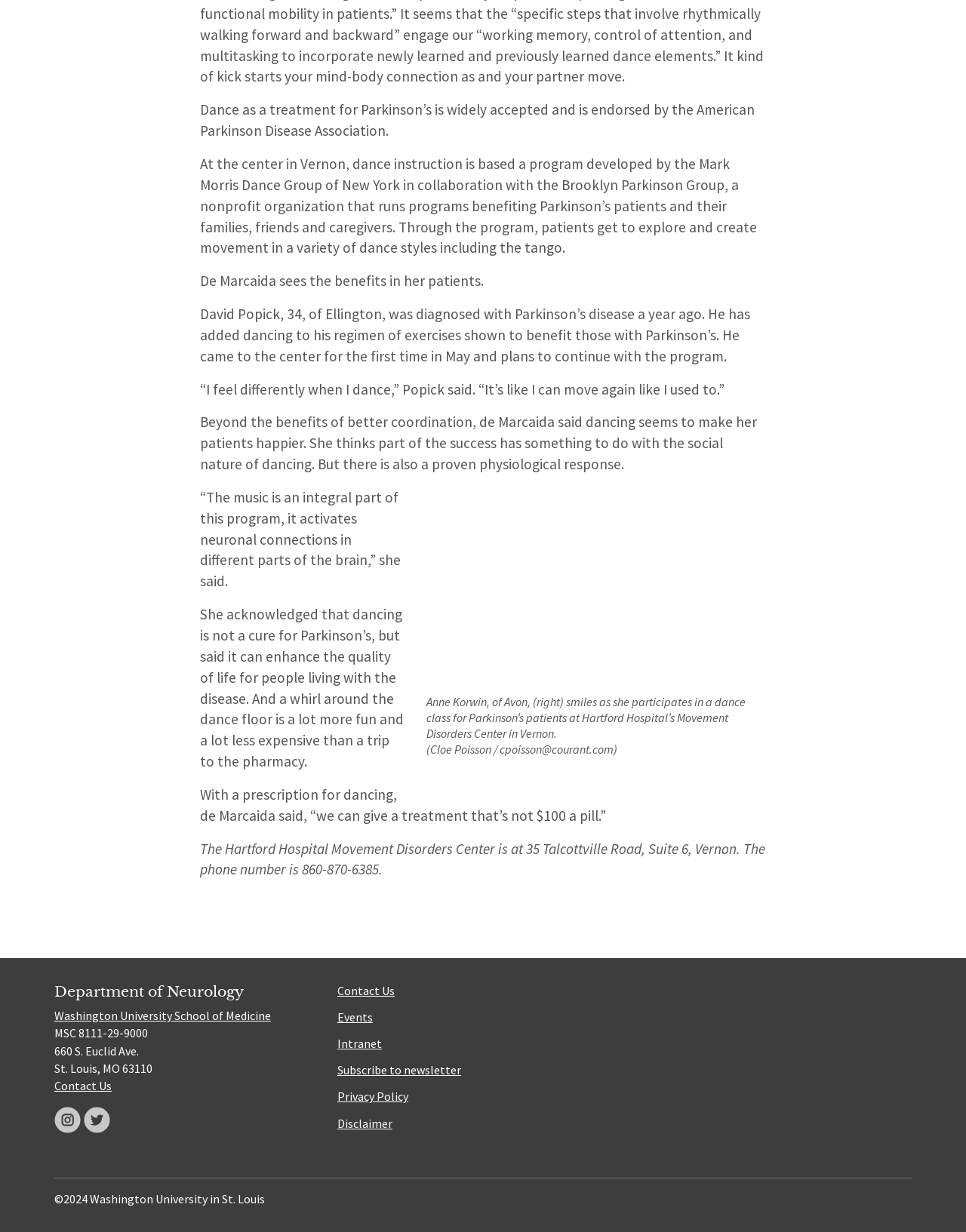Provide the bounding box coordinates of the HTML element this sentence describes: "Contact Us". The bounding box coordinates consist of four float numbers between 0 and 1, i.e., [left, top, right, bottom].

[0.349, 0.798, 0.408, 0.81]